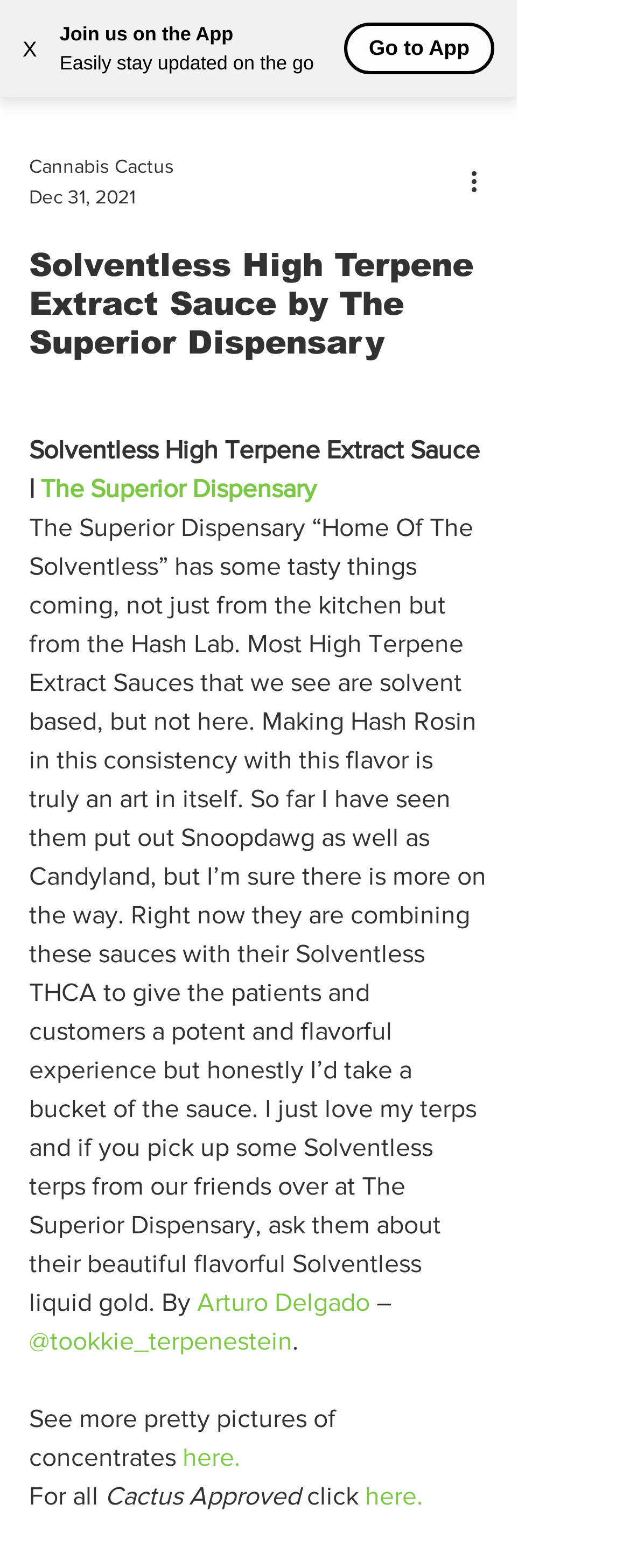Locate the bounding box coordinates of the area that needs to be clicked to fulfill the following instruction: "Join us on the App". The coordinates should be in the format of four float numbers between 0 and 1, namely [left, top, right, bottom].

[0.095, 0.014, 0.37, 0.029]